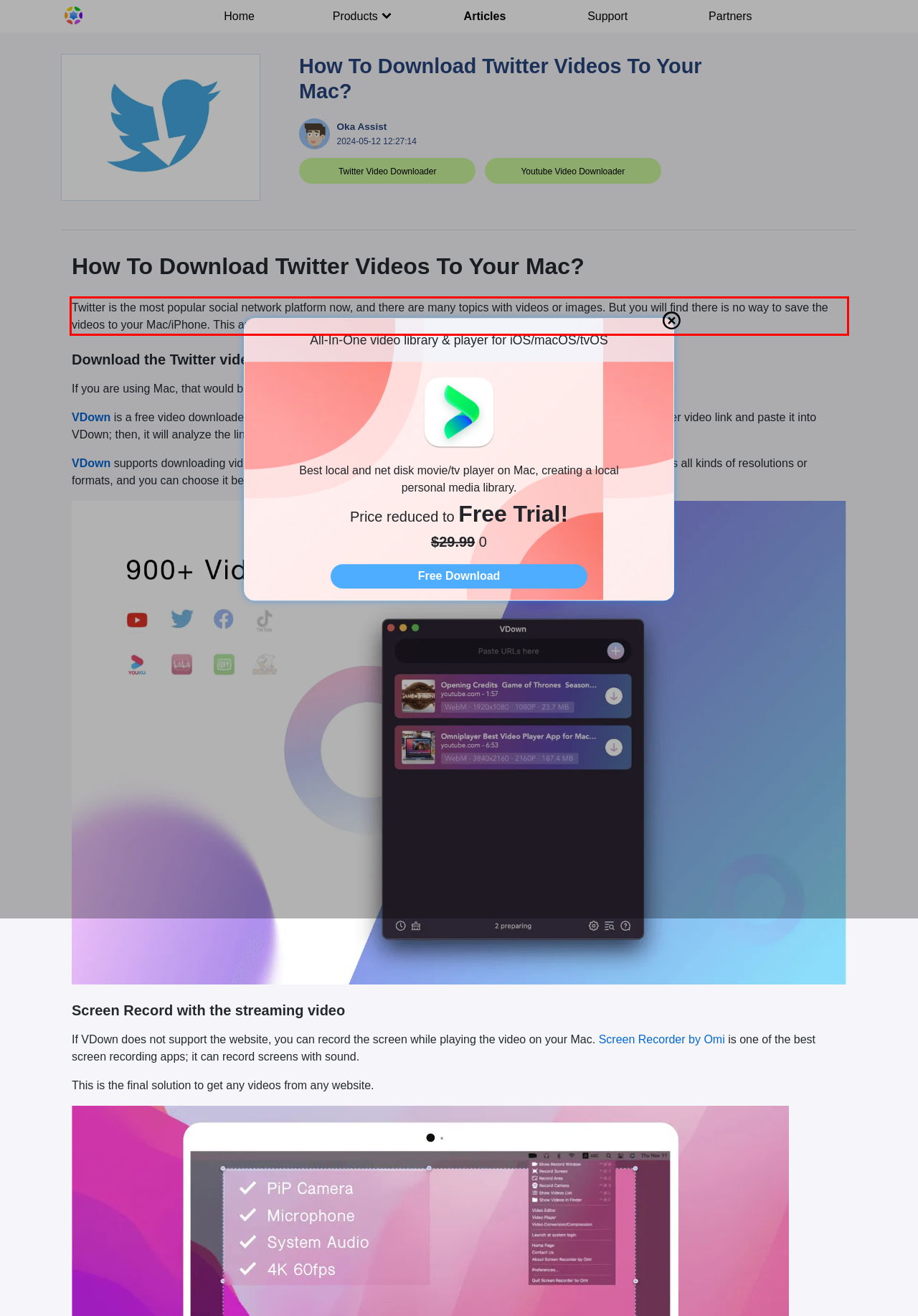Review the webpage screenshot provided, and perform OCR to extract the text from the red bounding box.

Twitter is the most popular social network platform now, and there are many topics with videos or images. But you will find there is no way to save the videos to your Mac/iPhone. This article will answer if you also want to learn how to download videos from Twitter.